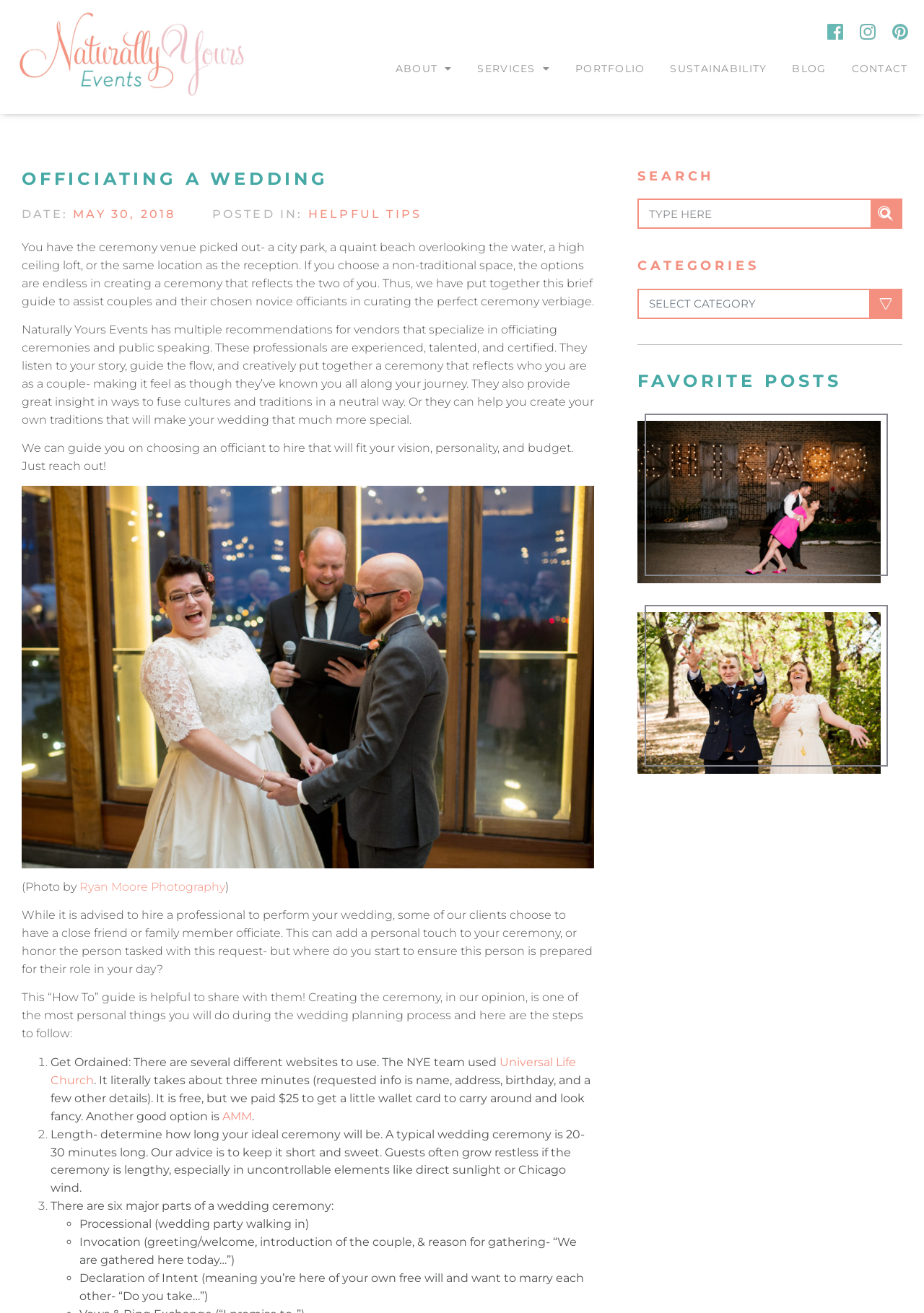How long is a typical wedding ceremony?
Craft a detailed and extensive response to the question.

The webpage mentions that a typical wedding ceremony is 20-30 minutes long, and advises couples to keep their ceremony short and sweet to avoid guests becoming restless.